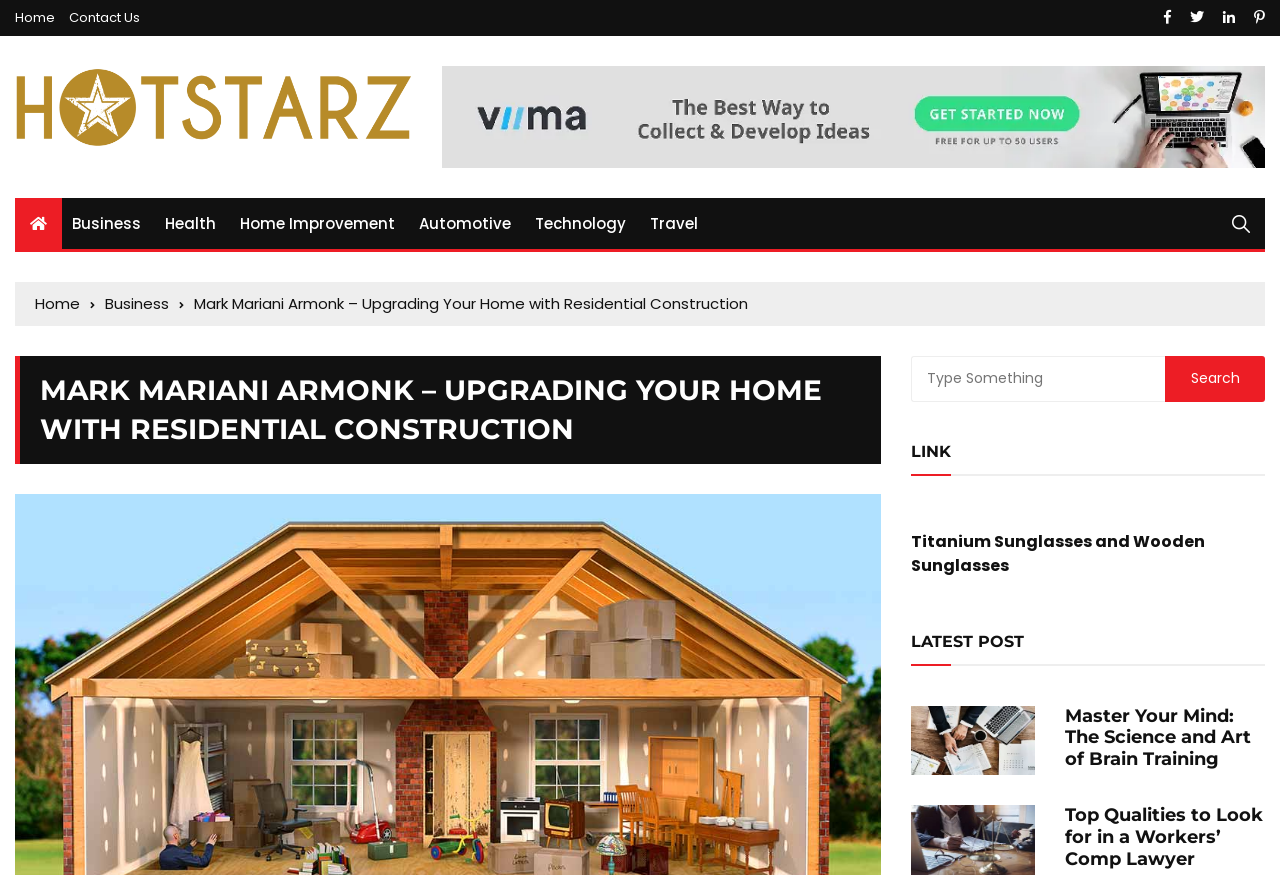What is the title of the latest post?
Please elaborate on the answer to the question with detailed information.

The title of the latest post can be found in the heading 'Master Your Mind: The Science and Art of Brain Training' which is located in the 'LATEST POST' section.